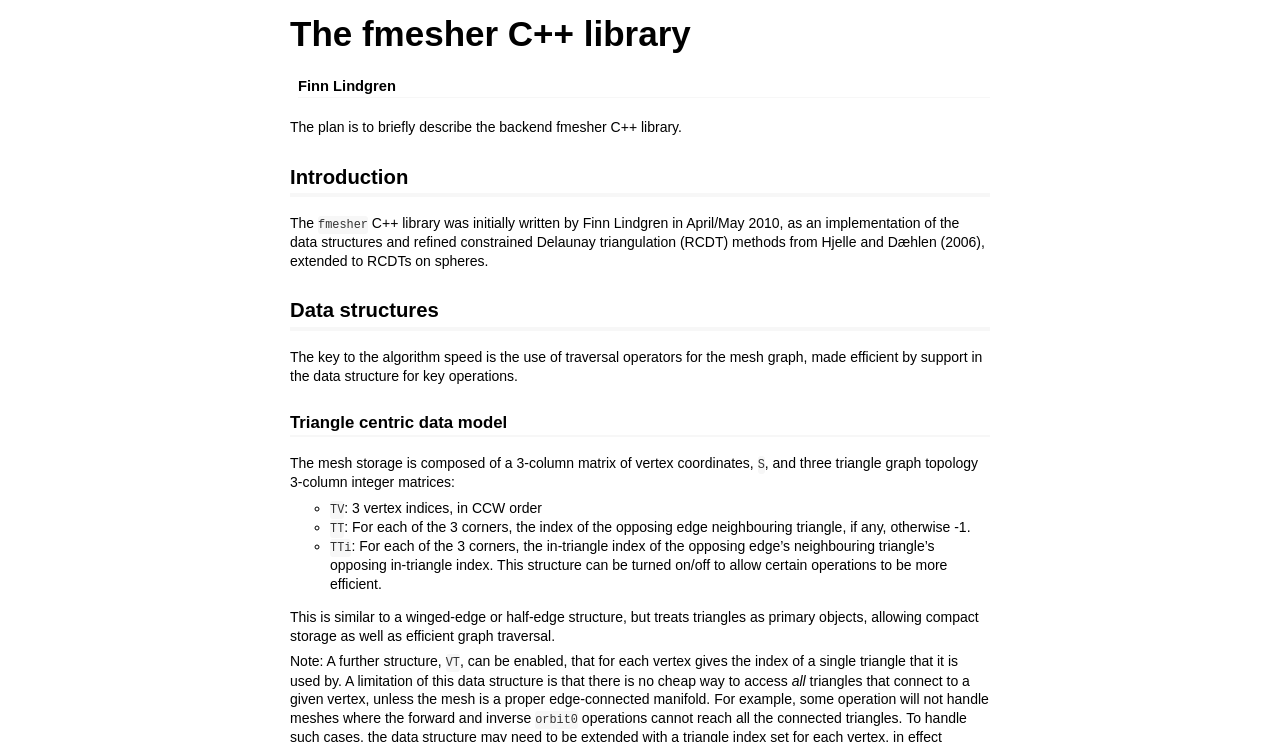What is the name of the C++ library?
Please elaborate on the answer to the question with detailed information.

The question asks for the name of the C++ library, which can be found in the heading 'The fmesher C++ library' at the top of the webpage. This heading is the title of the webpage and provides the name of the library.